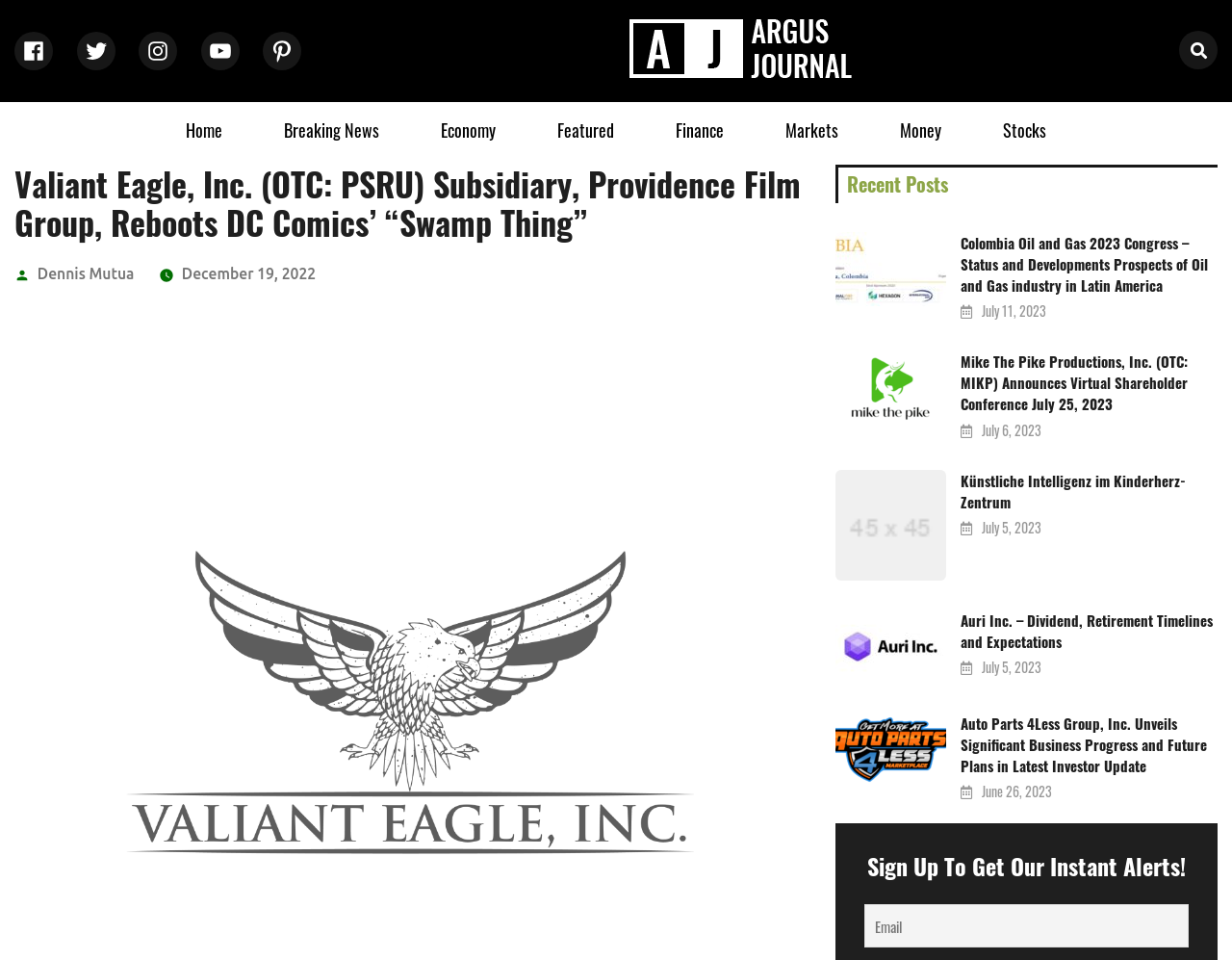What is the purpose of the textbox? Observe the screenshot and provide a one-word or short phrase answer.

Email